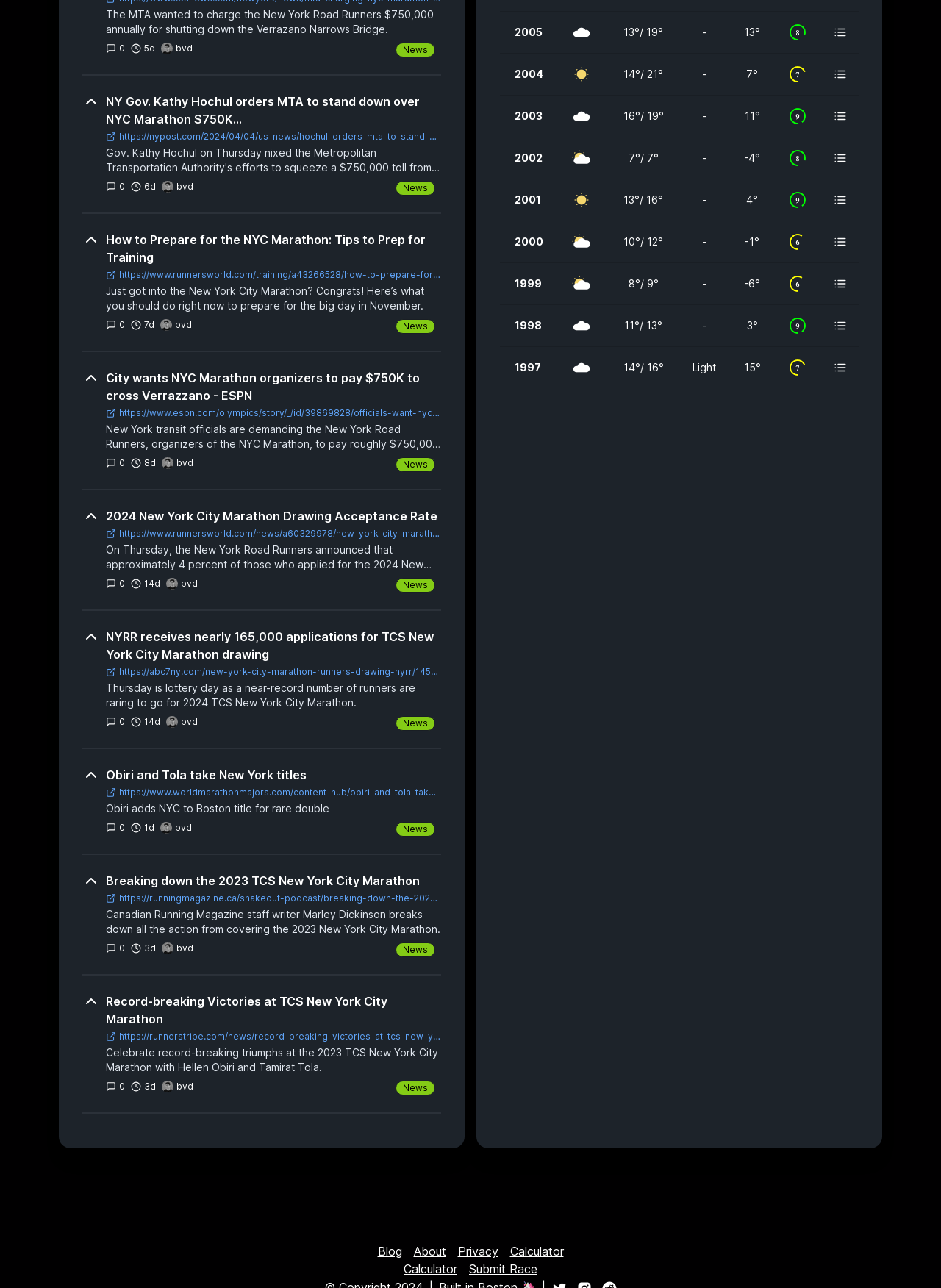What is the category of the news article with the title 'Obiri and Tola take New York titles'?
Provide a thorough and detailed answer to the question.

I found the answer by looking at the text content 'News' above the news article with the title 'Obiri and Tola take New York titles', which indicates that the category of the article is 'News'.